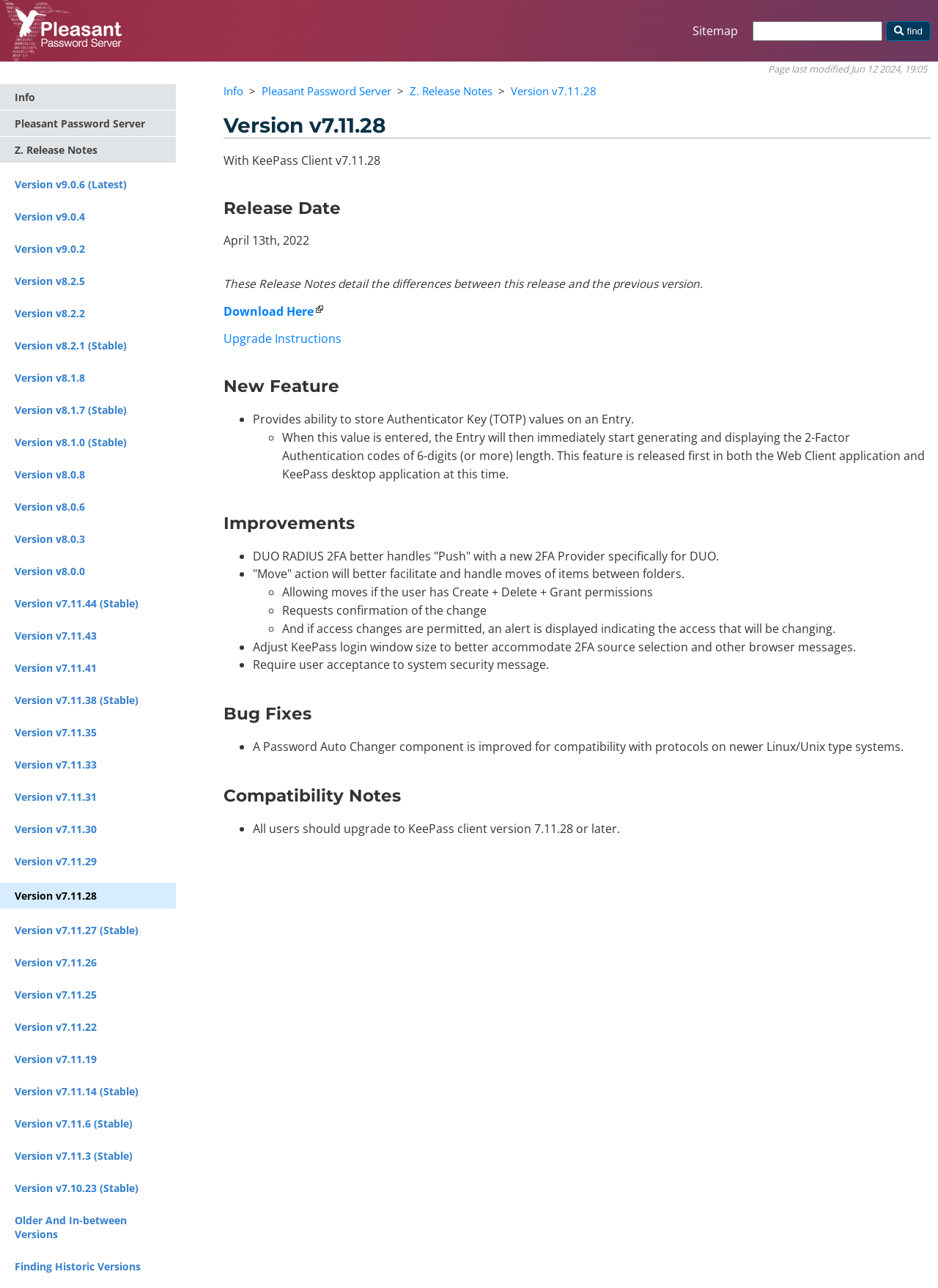What is the purpose of the 'Move' action?
Look at the image and respond with a single word or a short phrase.

To facilitate moves of items between folders